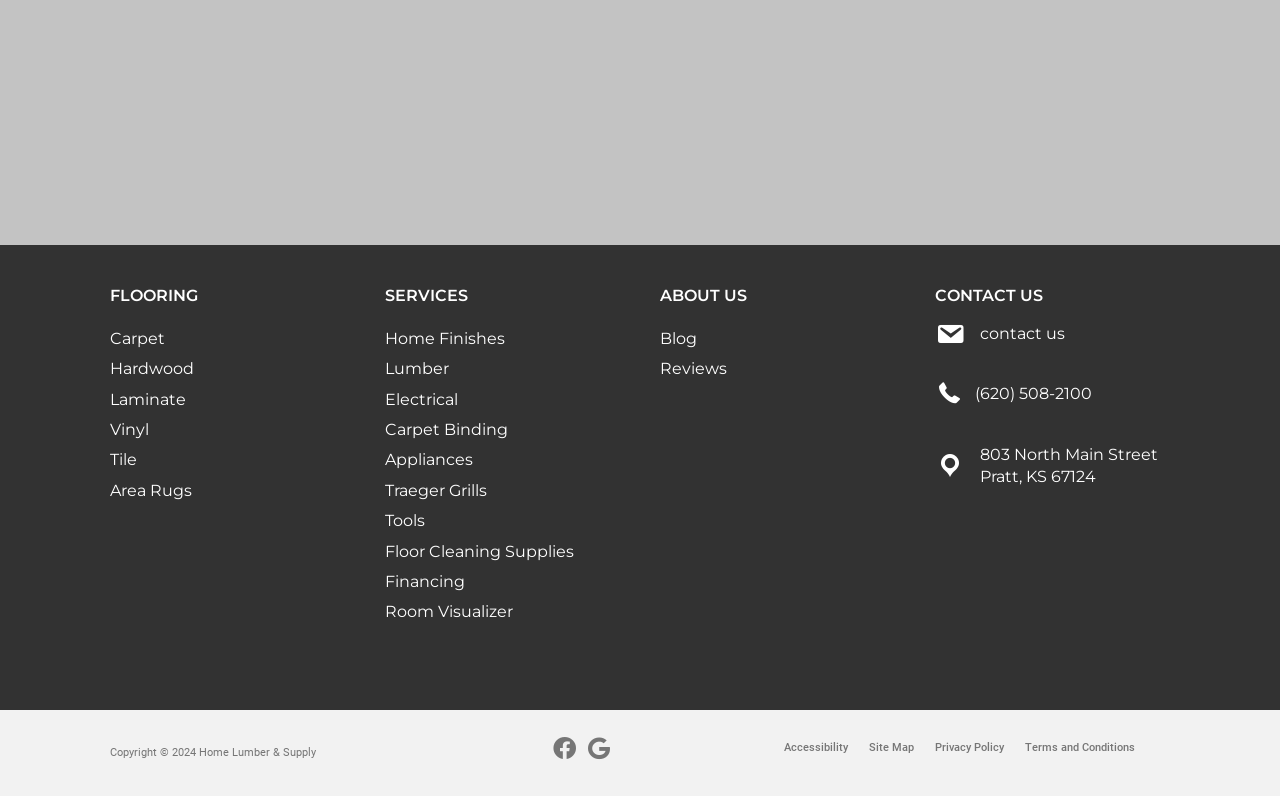Find the bounding box coordinates of the area that needs to be clicked in order to achieve the following instruction: "Click on FLOORING". The coordinates should be specified as four float numbers between 0 and 1, i.e., [left, top, right, bottom].

[0.086, 0.359, 0.27, 0.387]